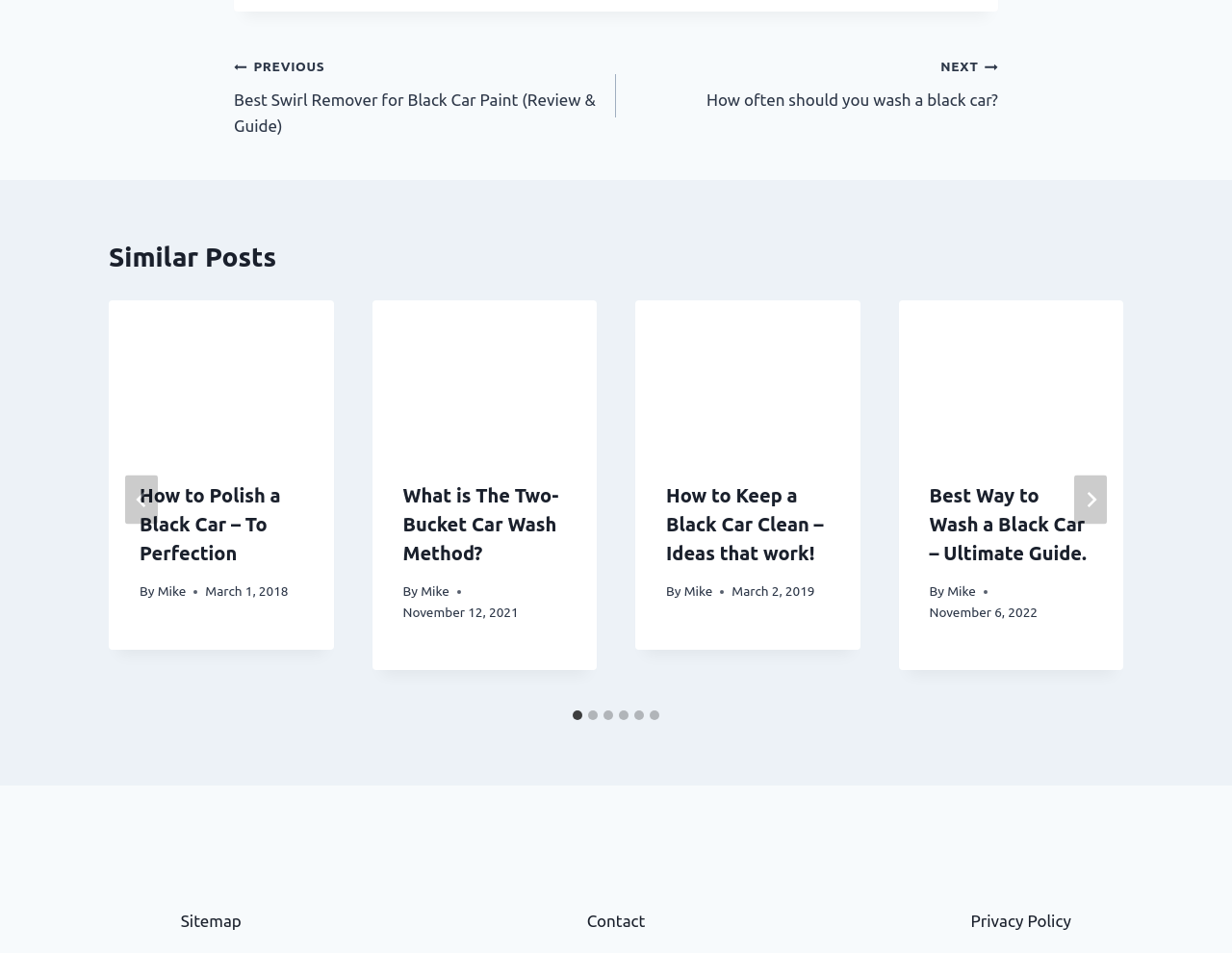Please examine the image and provide a detailed answer to the question: What is the purpose of the 'Posts' navigation?

The 'Posts' navigation is located at the top of the webpage and contains links to 'PREVIOUS' and 'NEXT' posts, indicating that its purpose is to allow users to navigate between different posts.